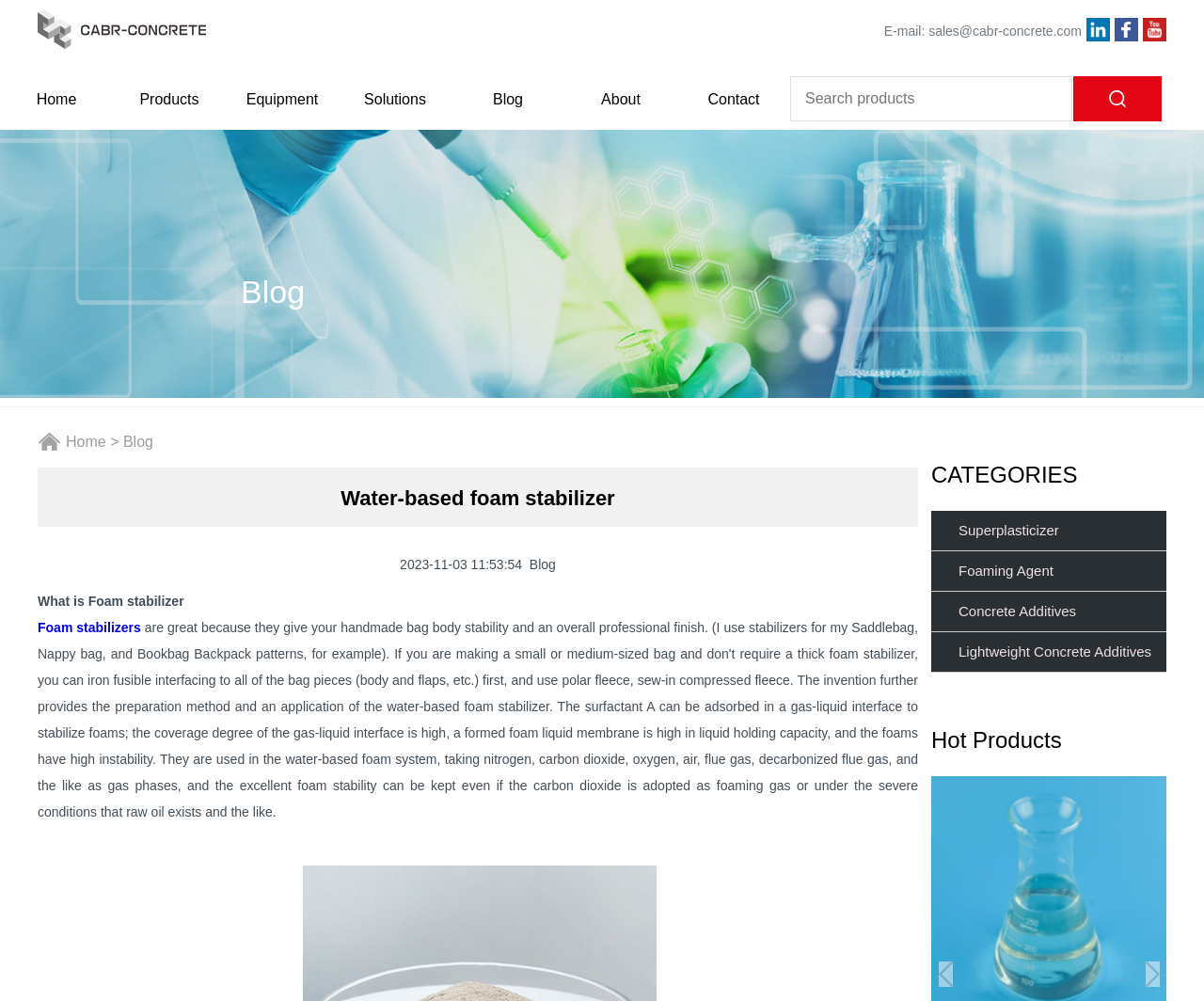Identify the bounding box of the UI component described as: "Foam stabilizers".

[0.031, 0.62, 0.117, 0.635]